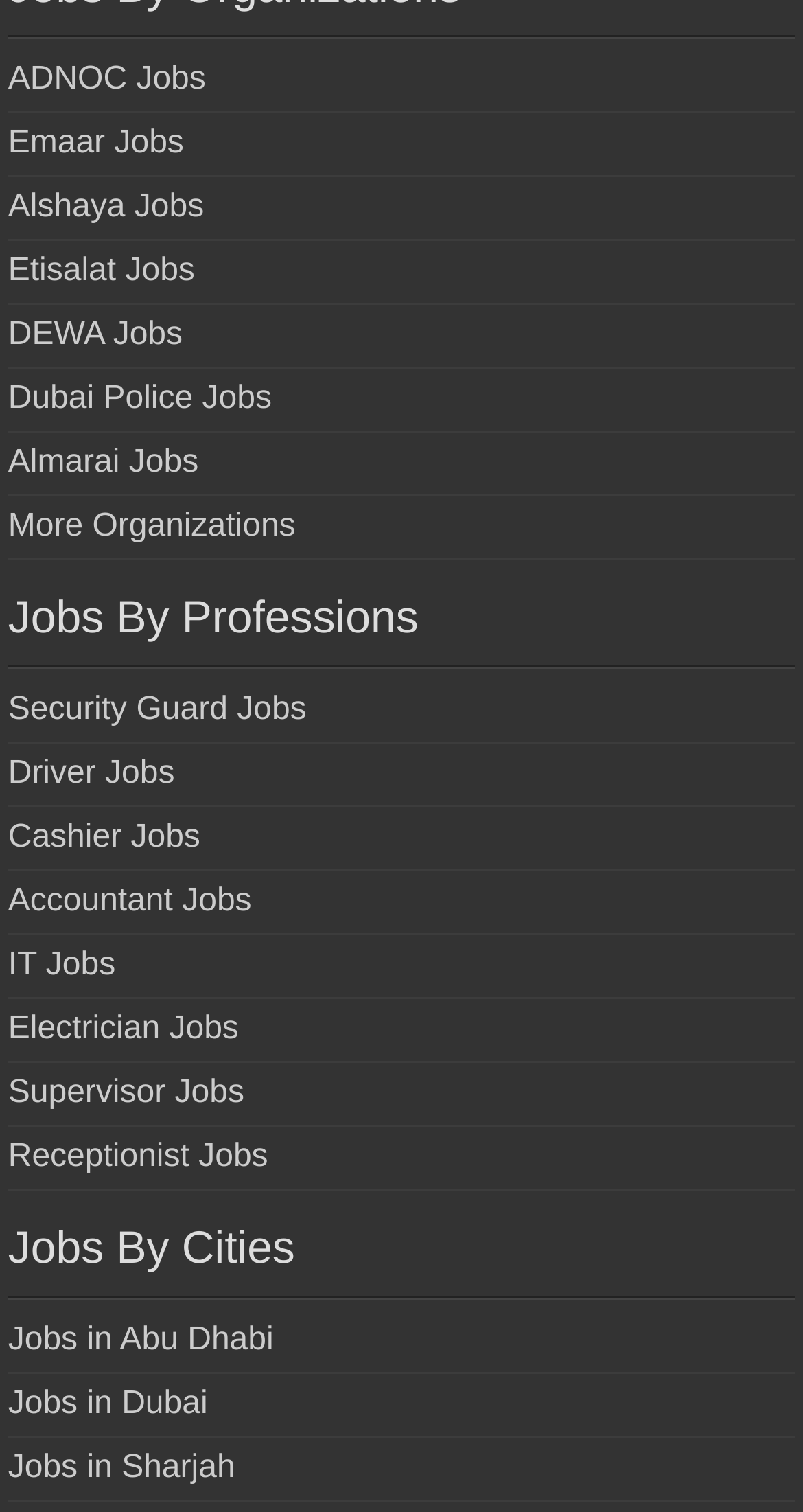Please find the bounding box coordinates of the clickable region needed to complete the following instruction: "Explore IT Jobs". The bounding box coordinates must consist of four float numbers between 0 and 1, i.e., [left, top, right, bottom].

[0.01, 0.627, 0.144, 0.65]